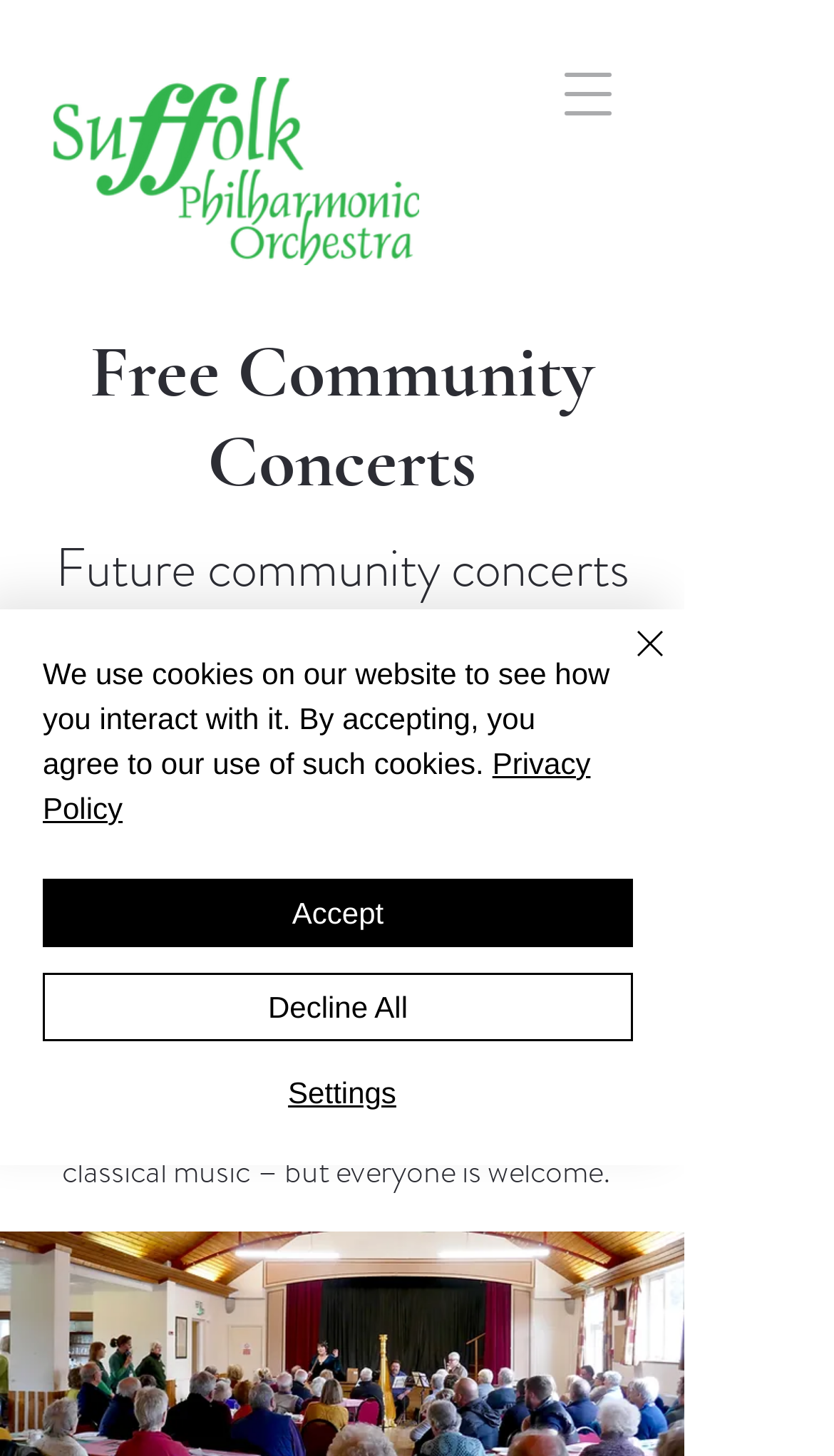Determine the main text heading of the webpage and provide its content.

Free Community Concerts